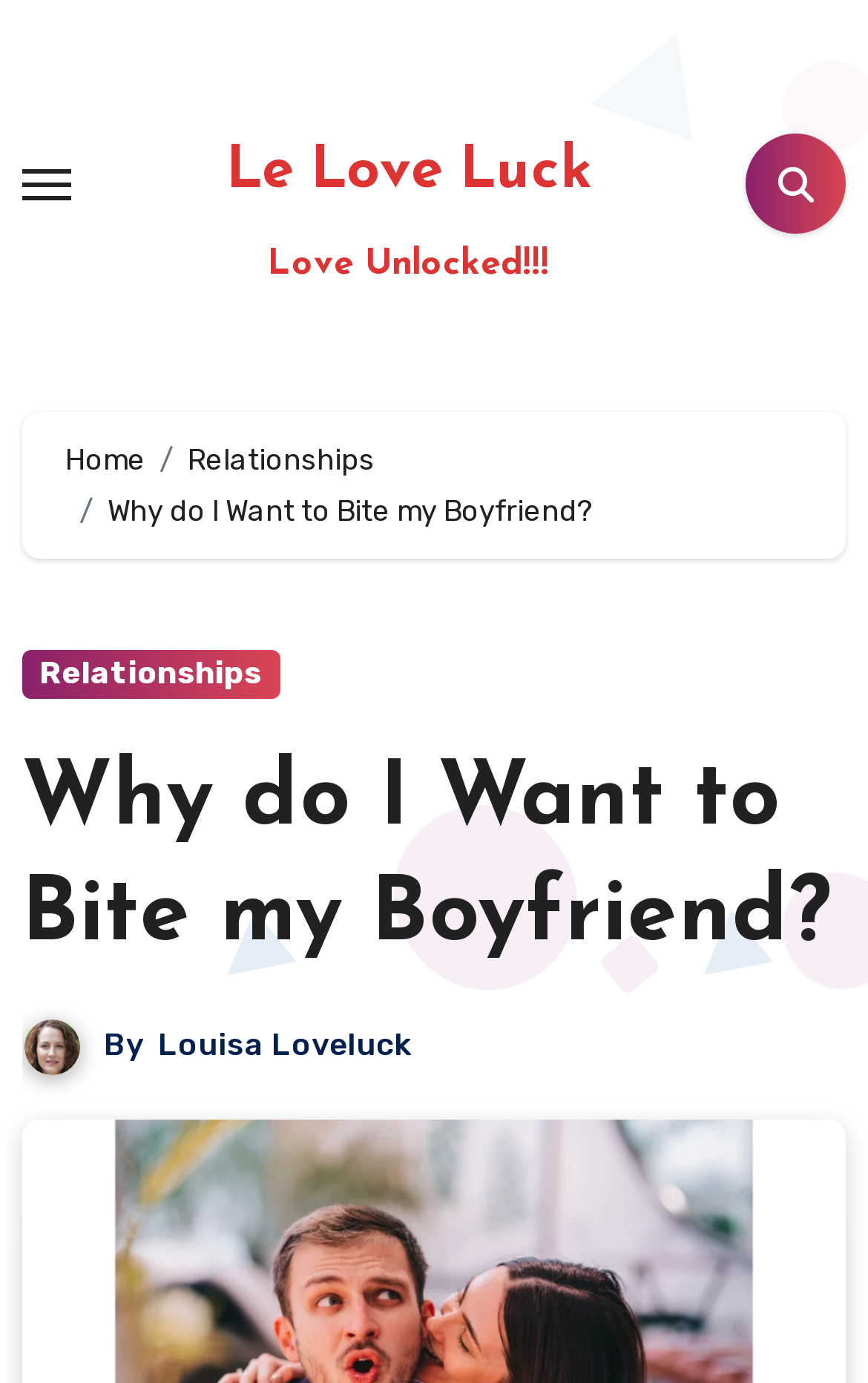Determine the bounding box coordinates of the target area to click to execute the following instruction: "Toggle navigation."

[0.025, 0.122, 0.081, 0.144]